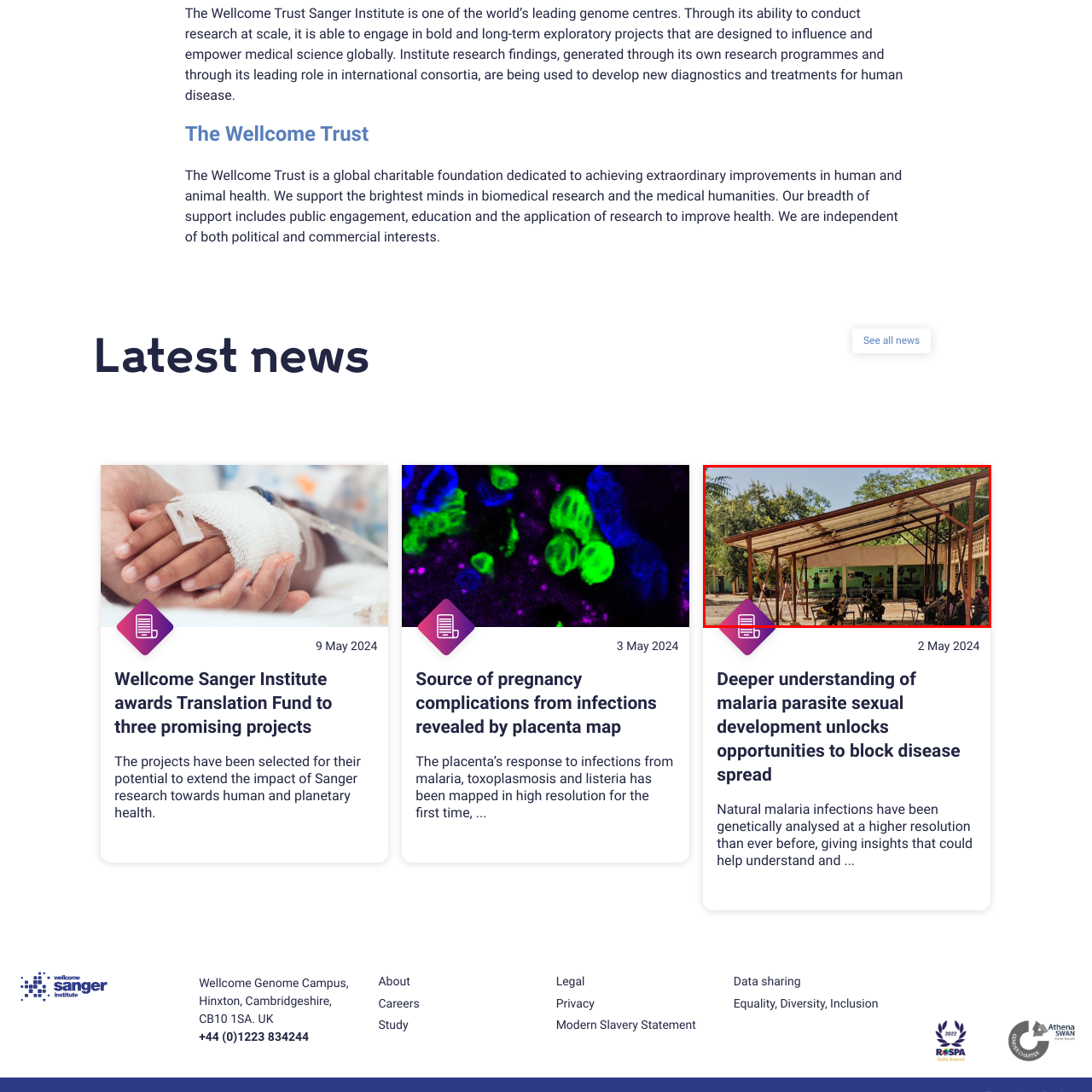What is the purpose of the lush trees around the area?
Look at the image within the red bounding box and respond with a single word or phrase.

To provide natural shade